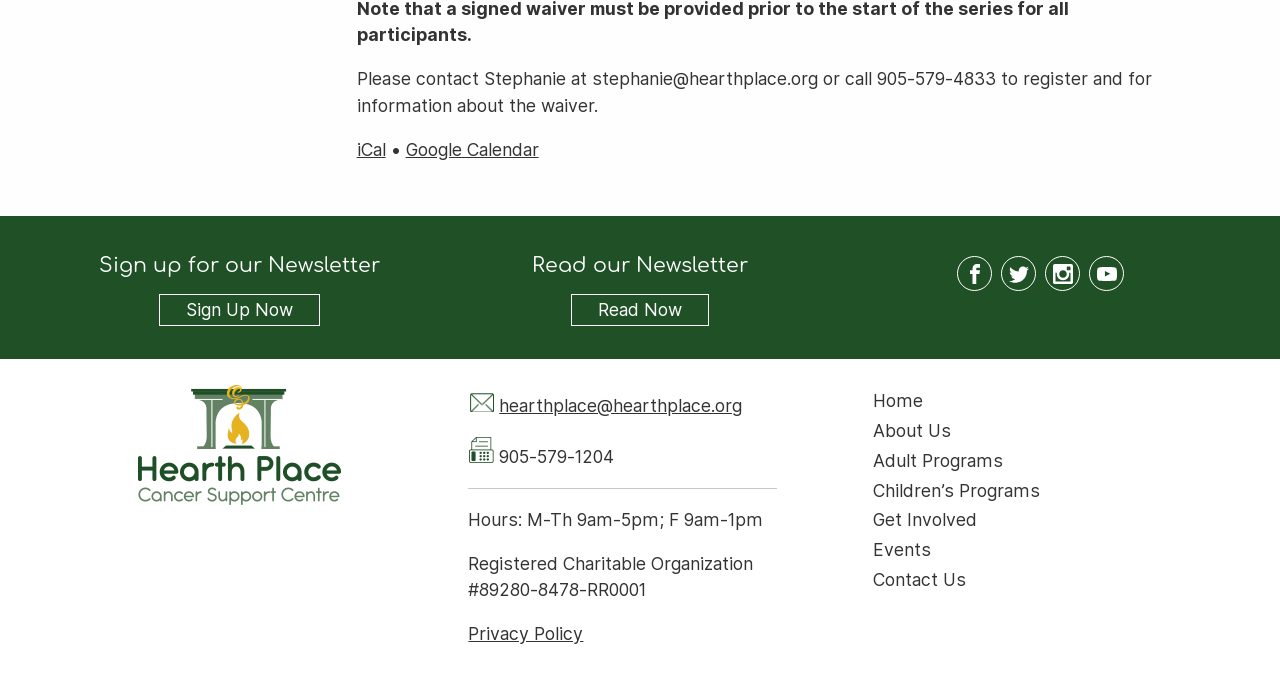Find the bounding box coordinates of the UI element according to this description: "Read our newsletter Now".

[0.446, 0.425, 0.554, 0.471]